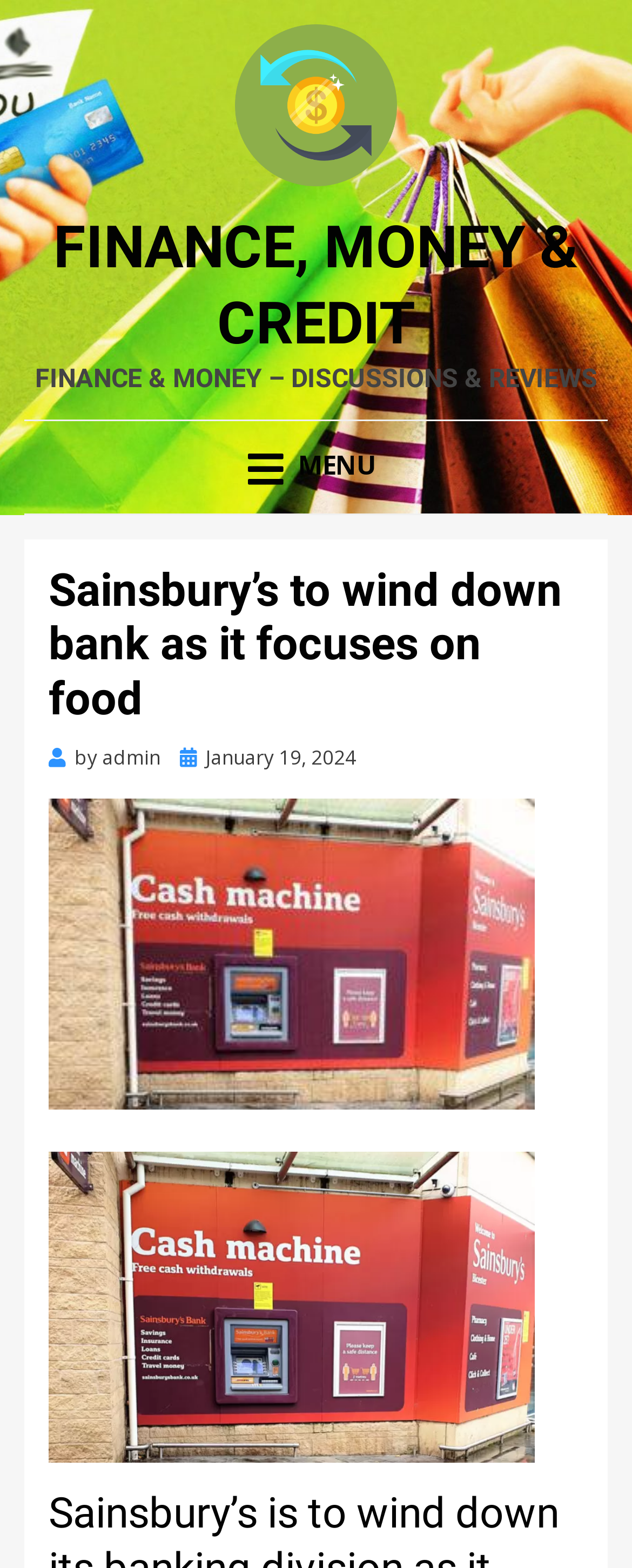Refer to the image and offer a detailed explanation in response to the question: Who posted the article?

I found the author of the article by looking at the text 'by admin' below the article title, which indicates that the article was posted by admin.